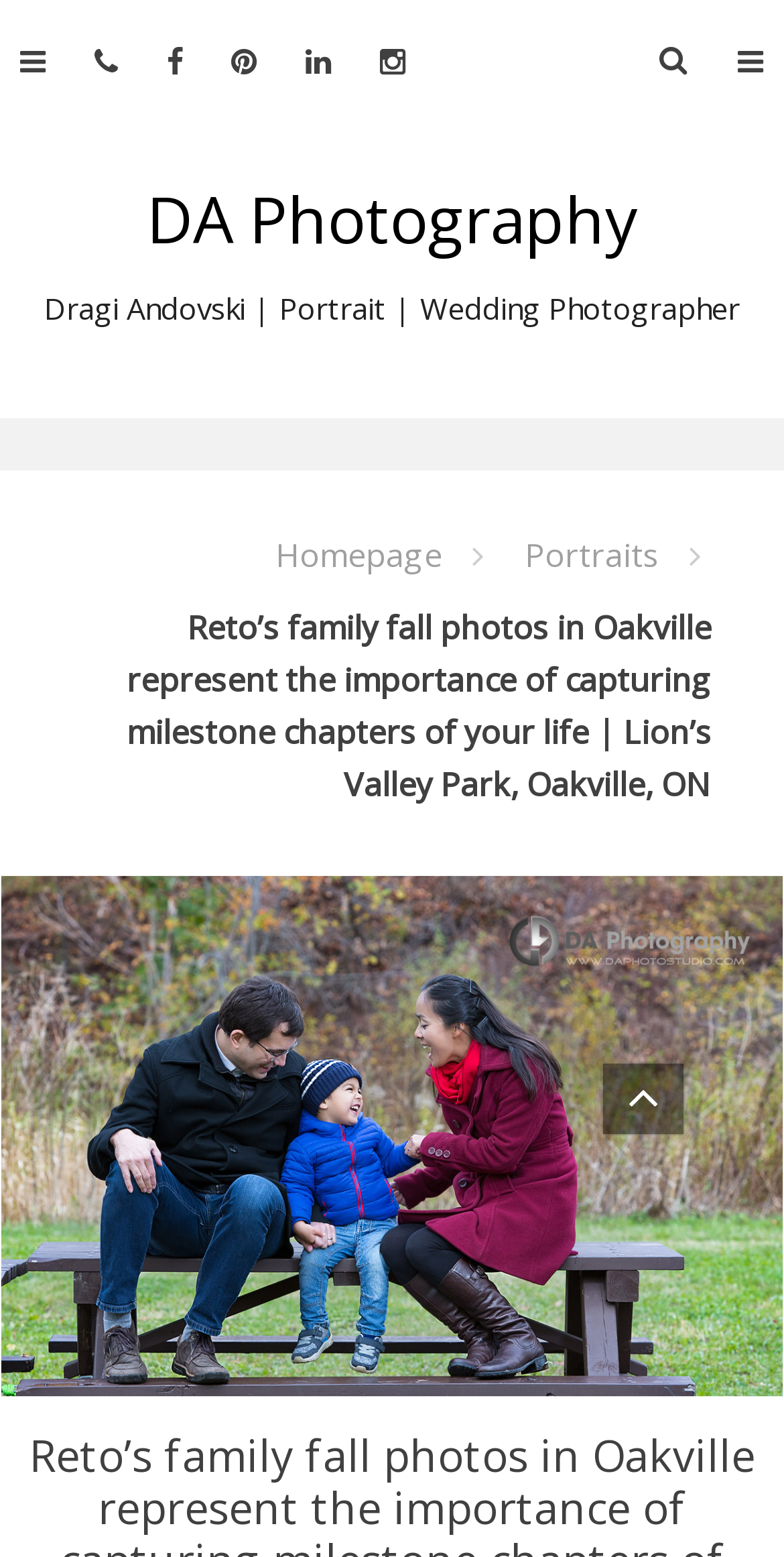Write an elaborate caption that captures the essence of the webpage.

This webpage is about a photography service, specifically showcasing a family's fall photos in Oakville. At the top left, there is a navigation menu with several links, including a home icon, a search icon, and several social media icons. On the top right, there are two more social media icons. 

Below the navigation menu, the website's title "DA Photography" is prominently displayed, with a link to the website's homepage. Next to the title, there is a subtitle "Dragi Andovski | Portrait | Wedding Photographer". 

Underneath the title section, there is a horizontal menu with three links: "Homepage", "Portraits", and others. 

The main content of the webpage is a heading that reads "Reto’s family fall photos in Oakville represent the importance of capturing milestone chapters of your life | Lion’s Valley Park, Oakville, ON". This heading is a link to a specific photo album, and it is accompanied by a large image that takes up most of the webpage's width. The image is captioned "Family Fall Photos in Oakville".